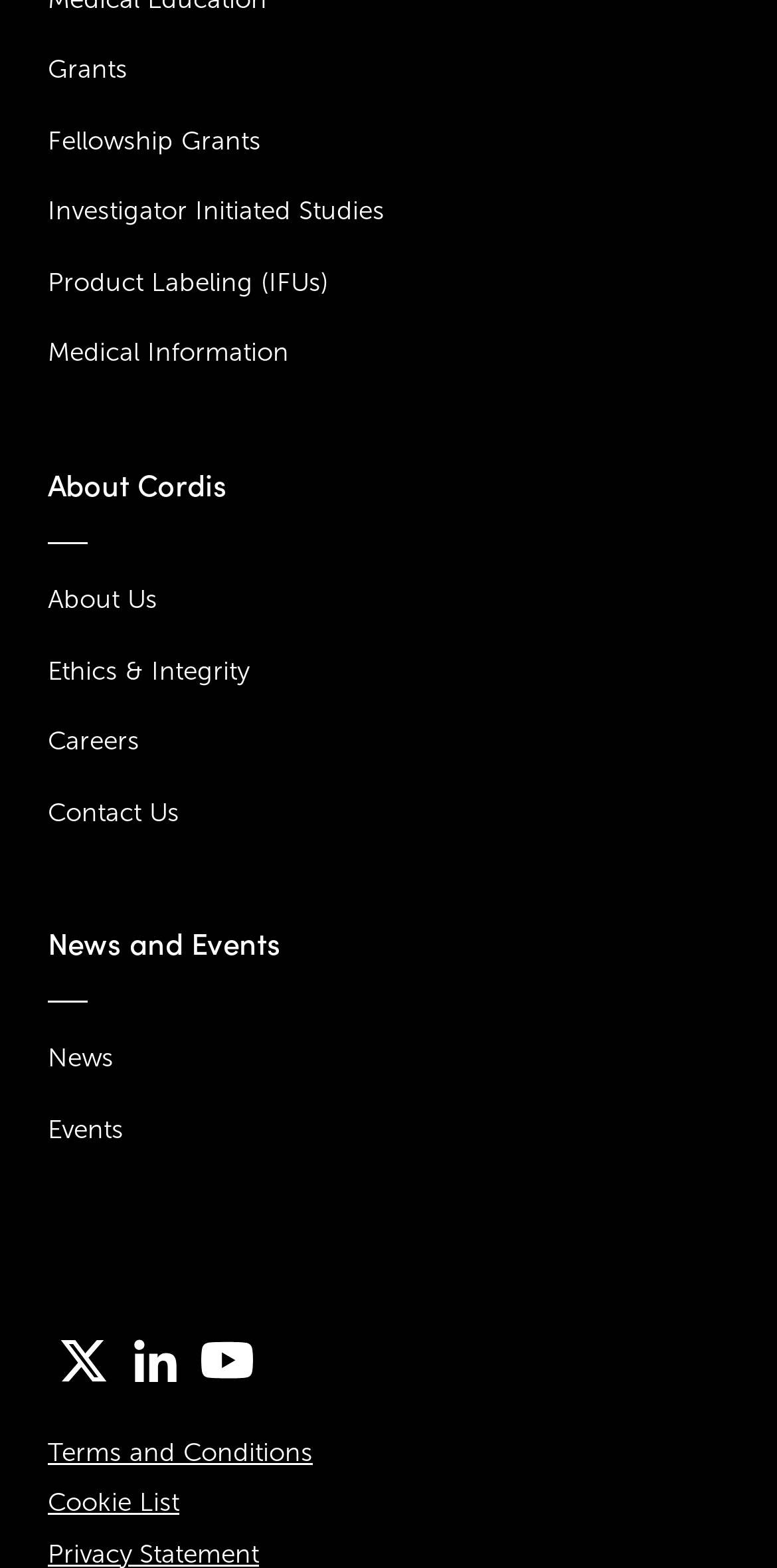Find the bounding box coordinates for the area that should be clicked to accomplish the instruction: "Visit Cordis on Twitter".

[0.062, 0.845, 0.154, 0.891]